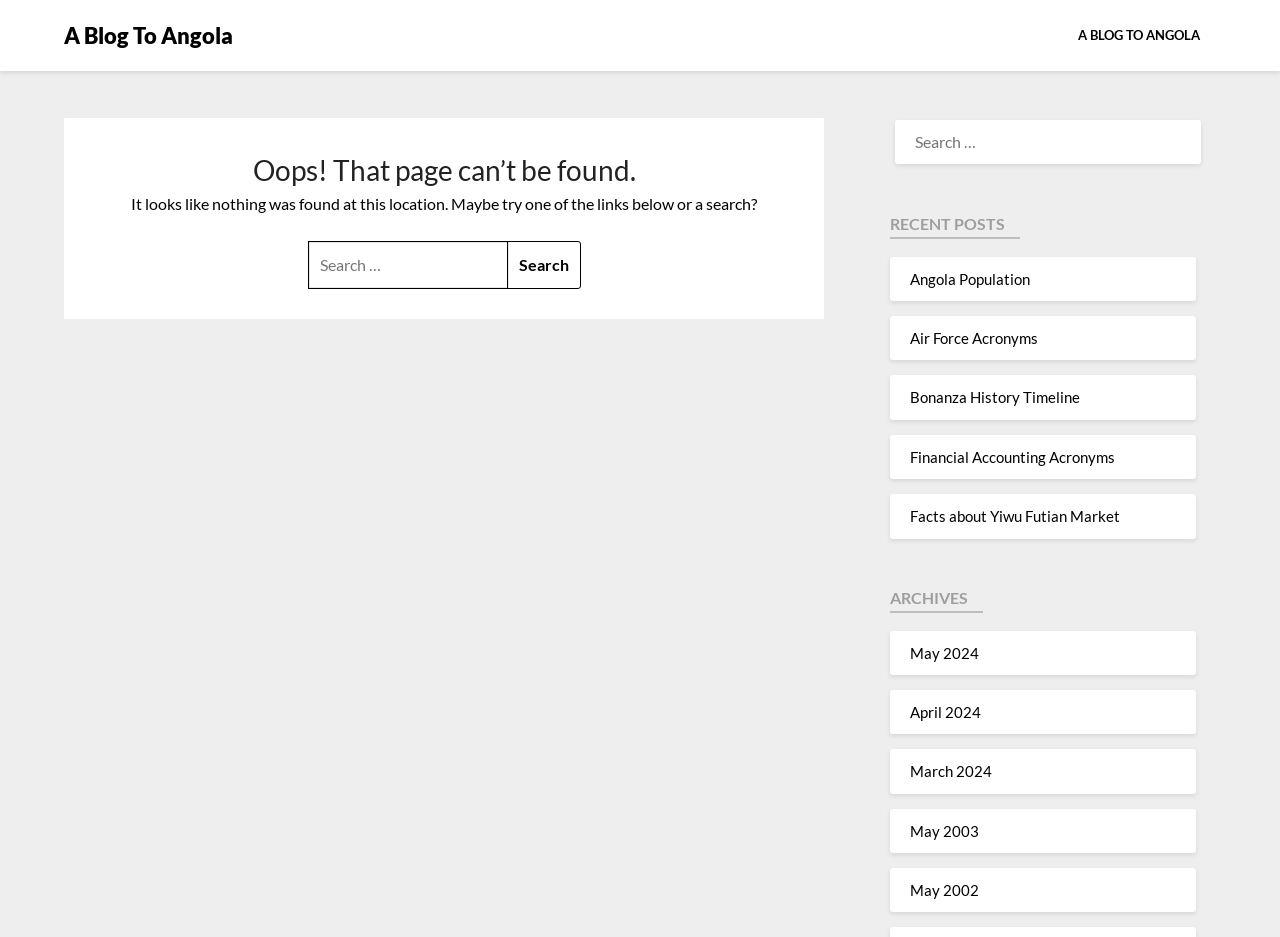Please find the bounding box coordinates (top-left x, top-left y, bottom-right x, bottom-right y) in the screenshot for the UI element described as follows: Financial Accounting Acronyms

[0.711, 0.478, 0.871, 0.497]